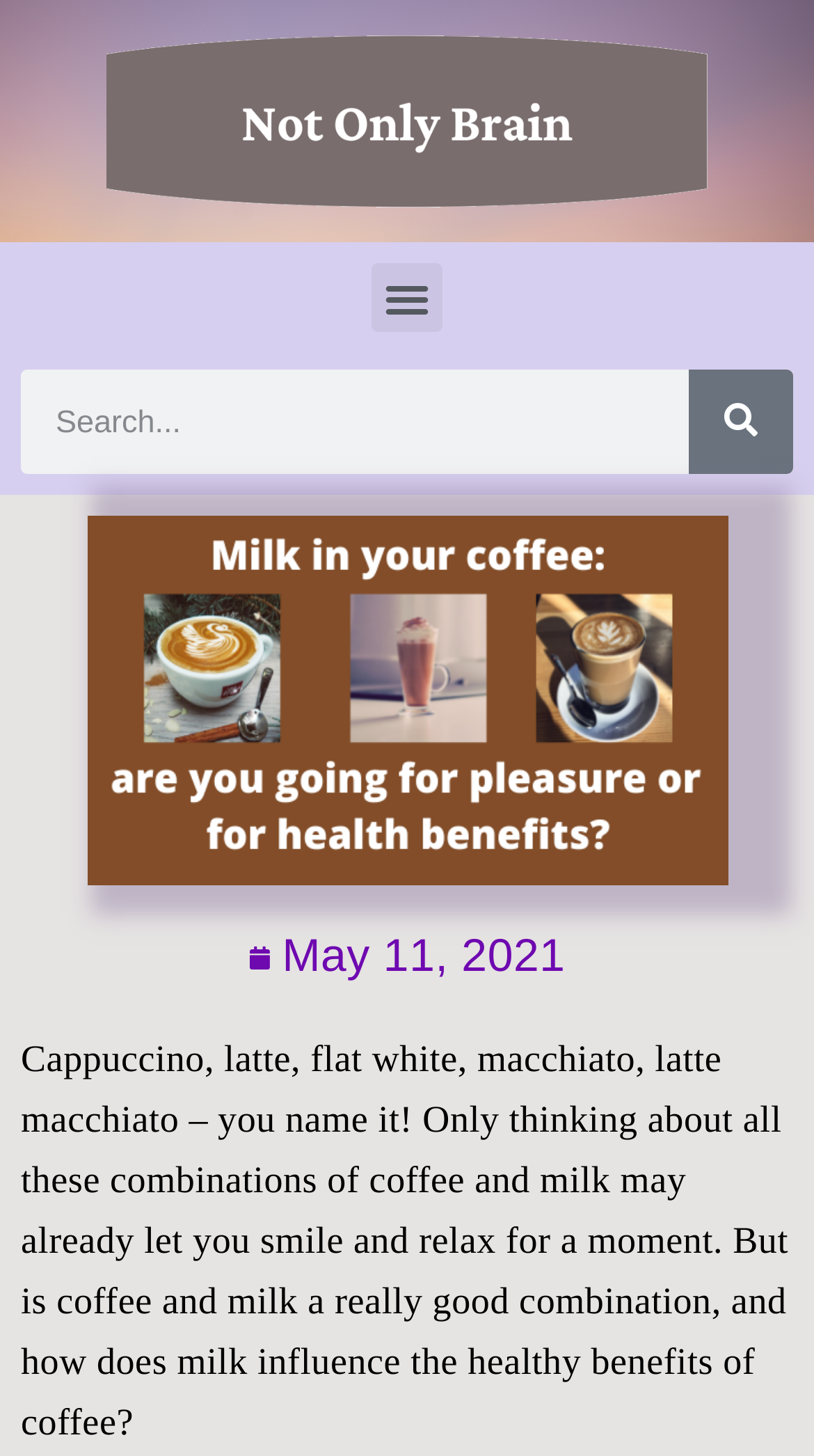Summarize the webpage with intricate details.

The webpage appears to be a blog post or article about coffee and milk combinations. At the top left of the page, there is a menu toggle button. Next to it, on the top right, is a search bar with a search button. 

Below the search bar, there is a link indicating the date "May 11, 2021", which is likely the publication date of the article. 

The main content of the page is a paragraph of text that discusses the various combinations of coffee and milk, and how they can bring a smile and relaxation. The text also raises a question about whether coffee and milk are a good combination and how milk affects the health benefits of coffee. This paragraph takes up most of the page's content area.